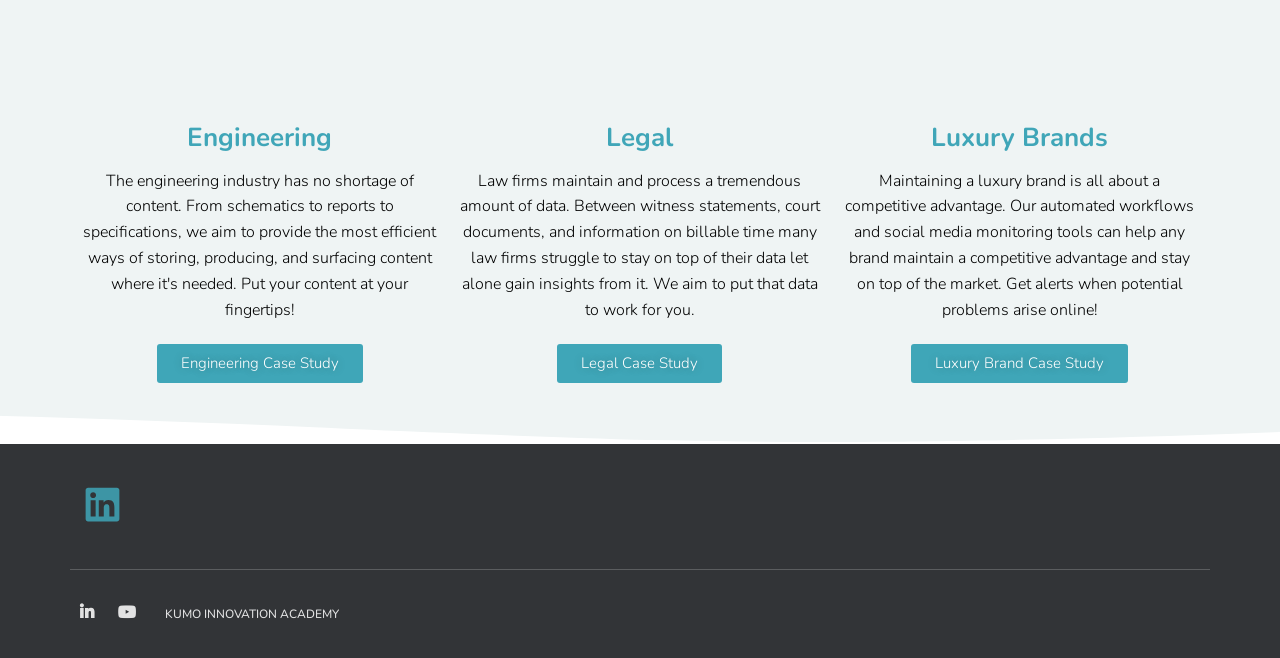What is the common theme among the three categories of case studies?
Look at the image and provide a short answer using one word or a phrase.

Data management